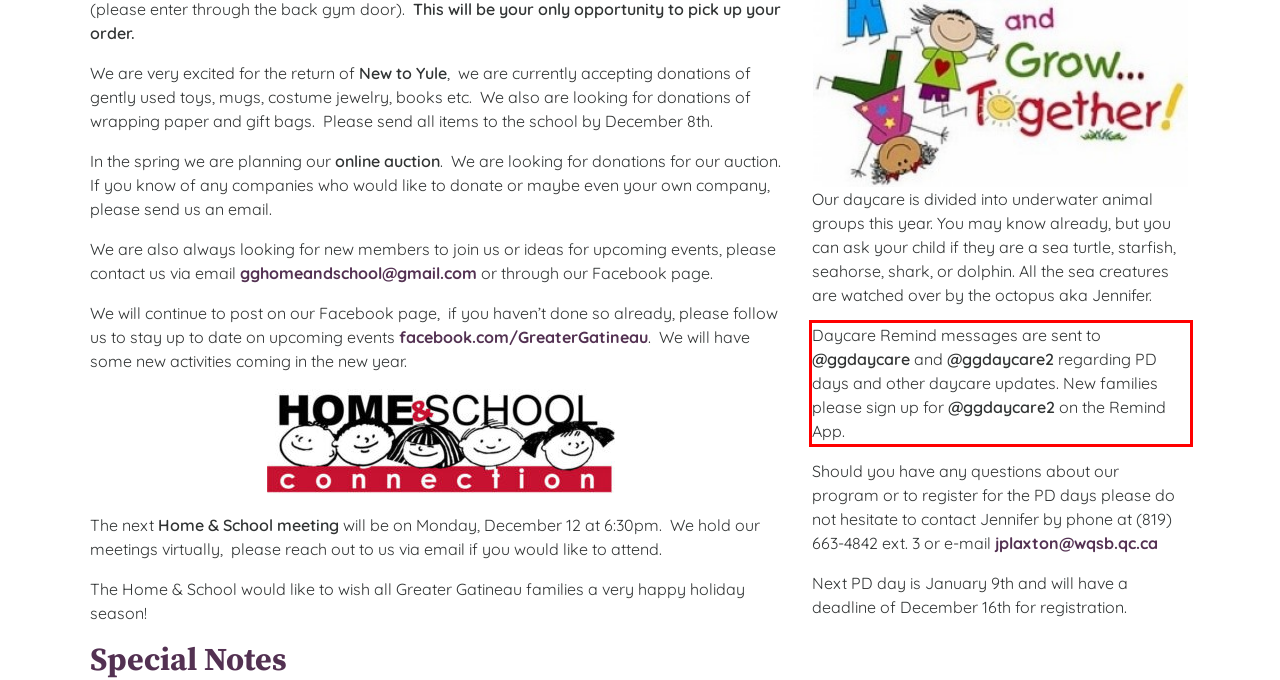Please identify the text within the red rectangular bounding box in the provided webpage screenshot.

Daycare Remind messages are sent to @ggdaycare and @ggdaycare2 regarding PD days and other daycare updates. New families please sign up for @ggdaycare2 on the Remind App.